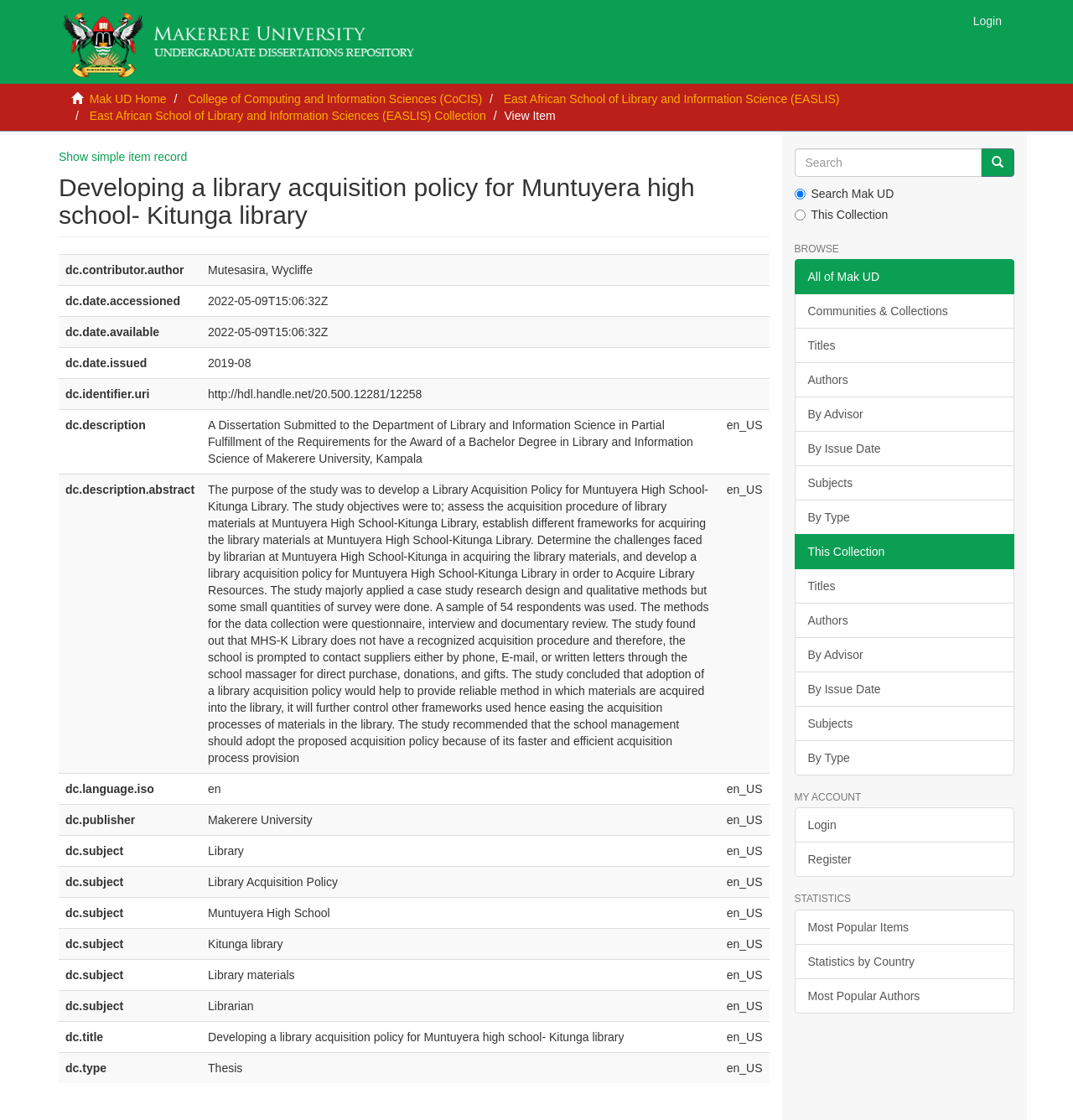Consider the image and give a detailed and elaborate answer to the question: 
What is the degree awarded to the author?

The answer can be found in the abstract of the dissertation, which states that the dissertation was submitted in partial fulfillment of the requirements for the award of a Bachelor Degree in Library and Information Science of Makerere University, Kampala.